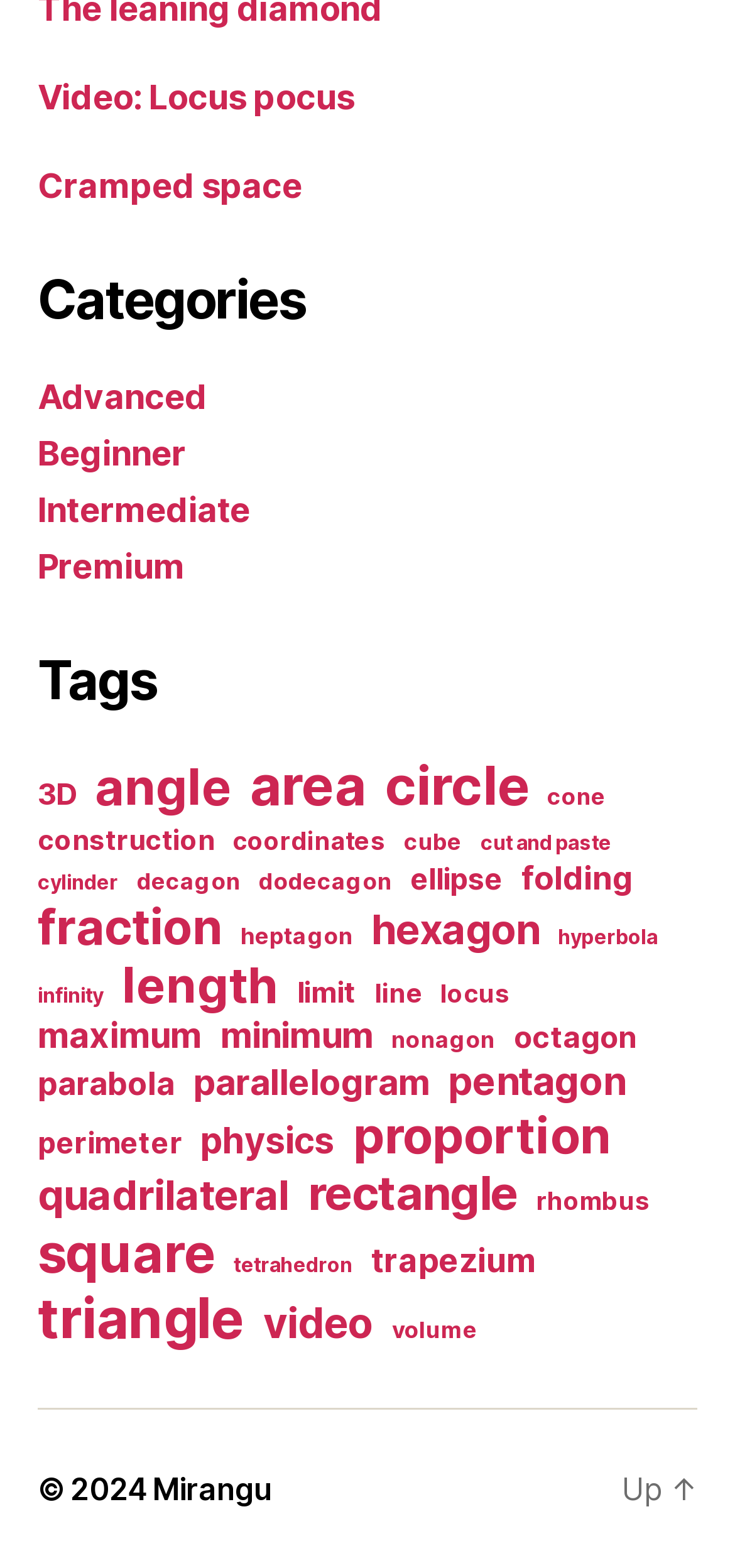Specify the bounding box coordinates of the region I need to click to perform the following instruction: "Visit the 'Mirangu' website". The coordinates must be four float numbers in the range of 0 to 1, i.e., [left, top, right, bottom].

[0.208, 0.937, 0.37, 0.961]